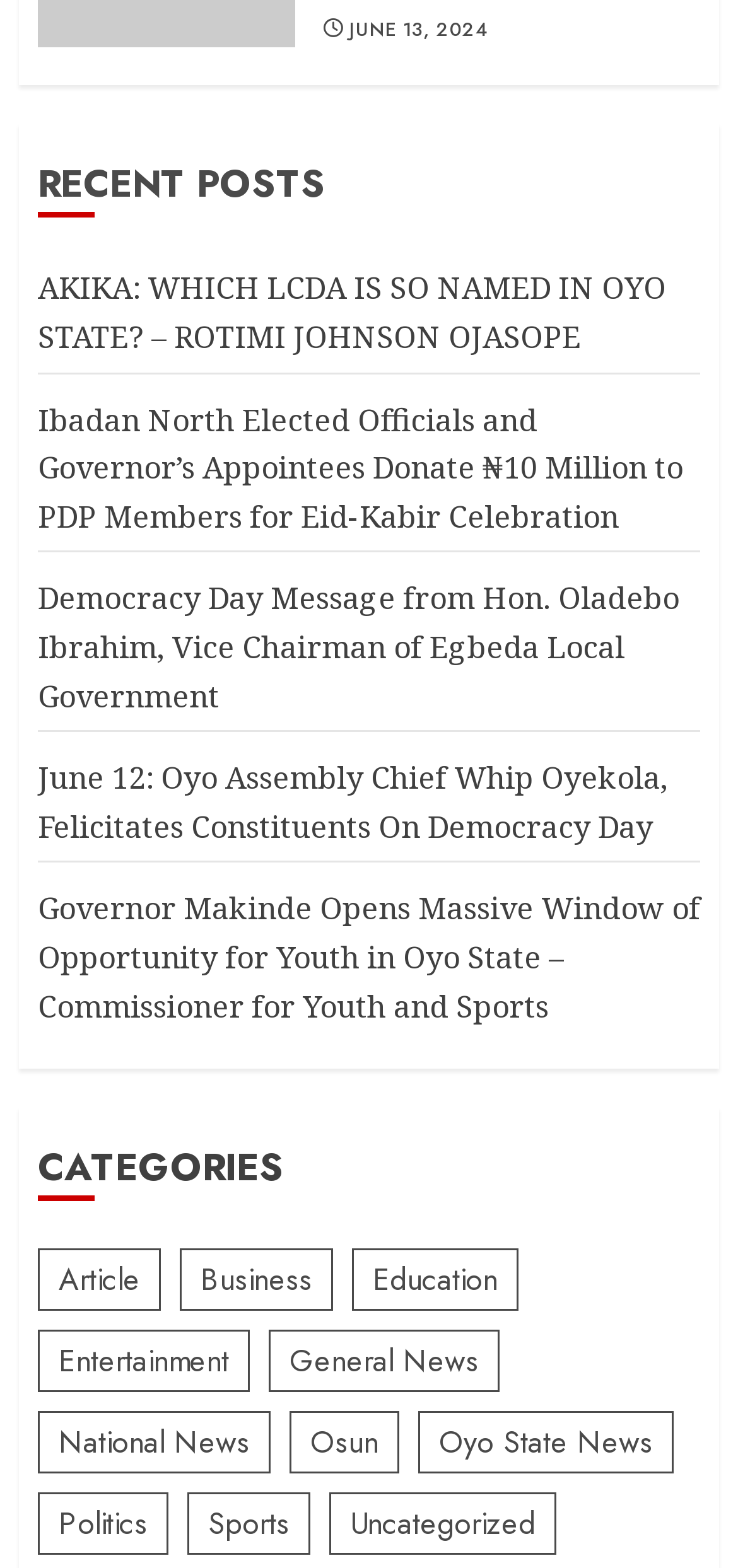Determine the bounding box coordinates of the clickable element to achieve the following action: 'read article about Akiika LCDA in Oyo State'. Provide the coordinates as four float values between 0 and 1, formatted as [left, top, right, bottom].

[0.051, 0.171, 0.903, 0.229]